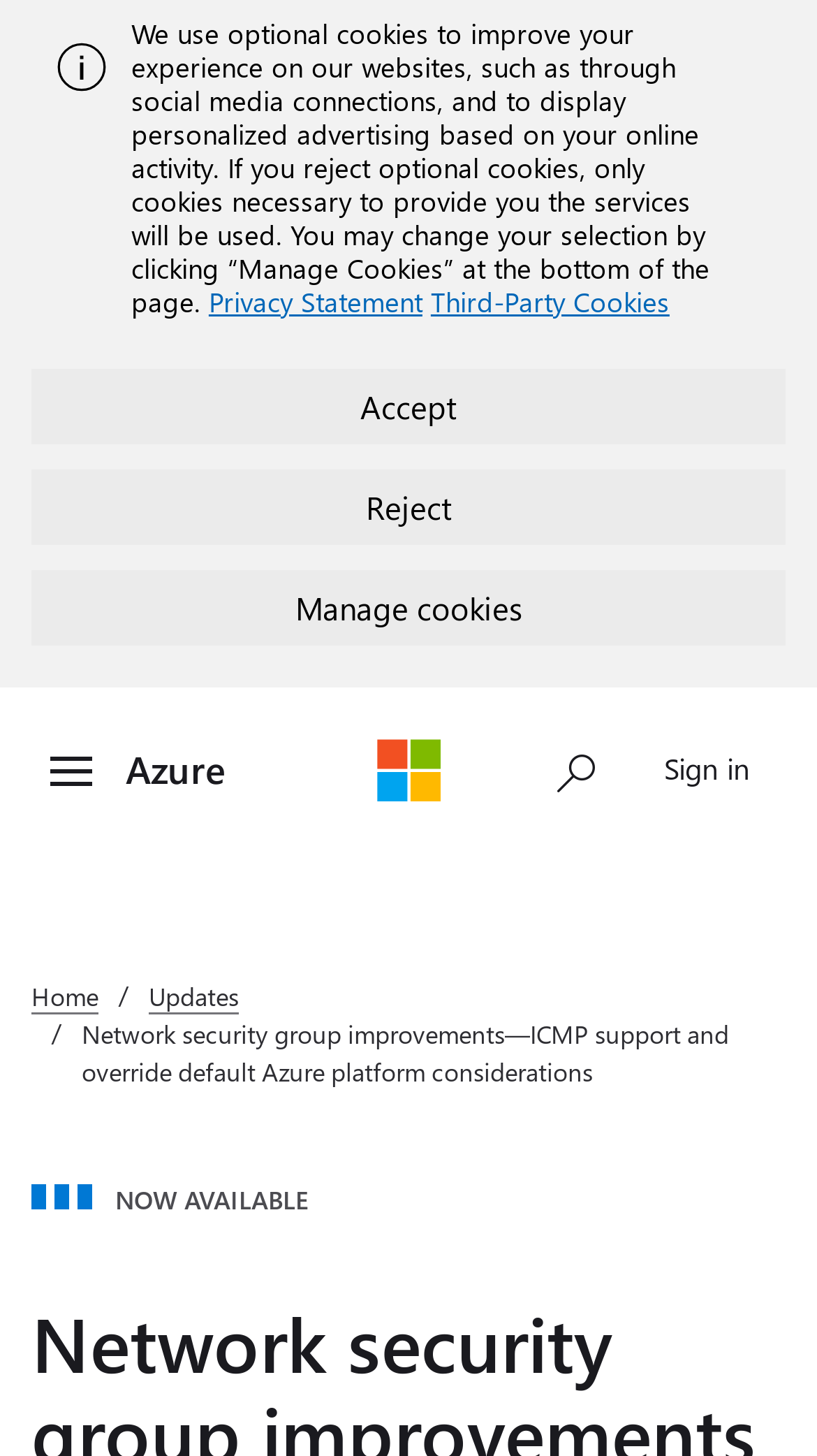Respond to the question below with a single word or phrase:
What is the label of the button that controls the navigation menu?

Toggle menu